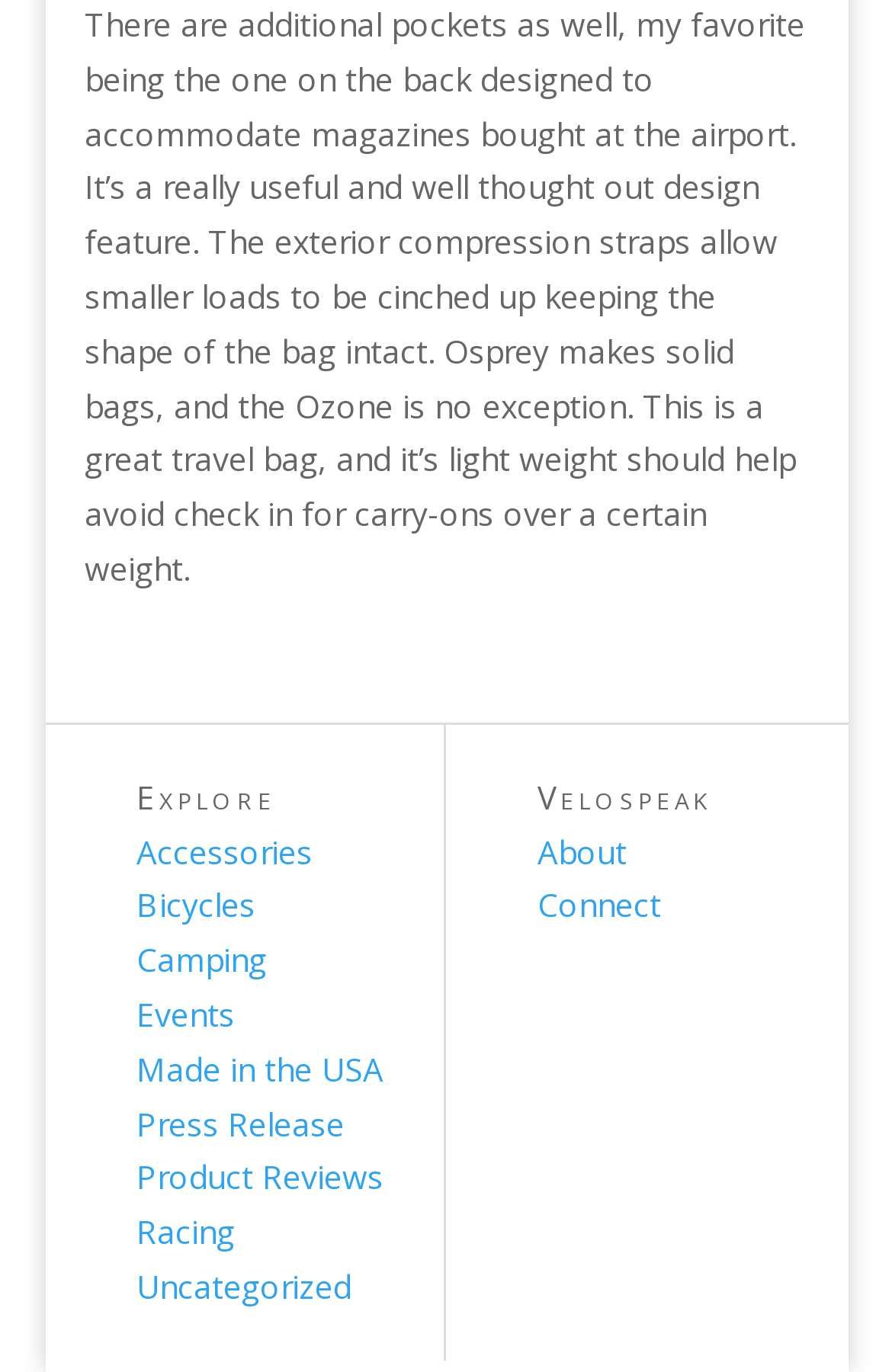Provide the bounding box coordinates of the HTML element described as: "aria-label="Instagram"". The bounding box coordinates should be four float numbers between 0 and 1, i.e., [left, top, right, bottom].

None